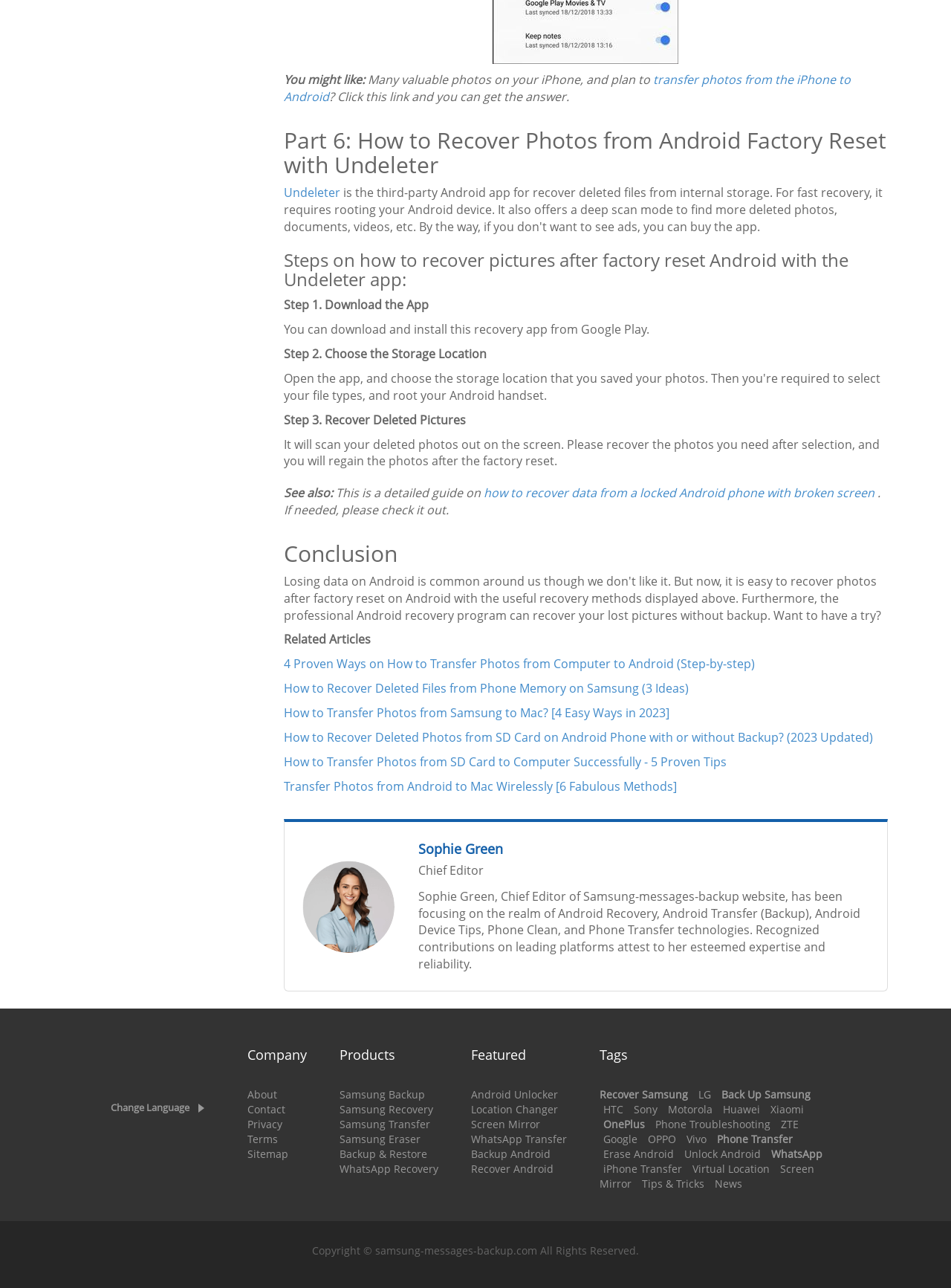Using the elements shown in the image, answer the question comprehensively: How many steps are involved in recovering pictures with Undeleter?

The webpage outlines a 3-step process for recovering pictures with Undeleter: downloading and installing the app, choosing the storage location, and recovering deleted pictures.